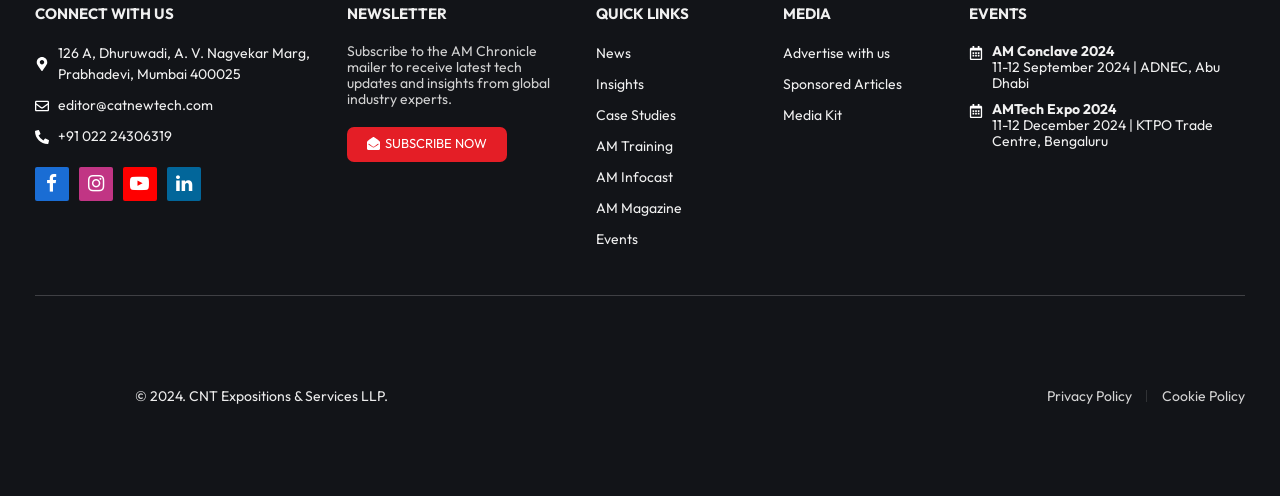Determine the bounding box coordinates of the clickable region to follow the instruction: "Subscribe to the newsletter".

[0.271, 0.257, 0.396, 0.327]